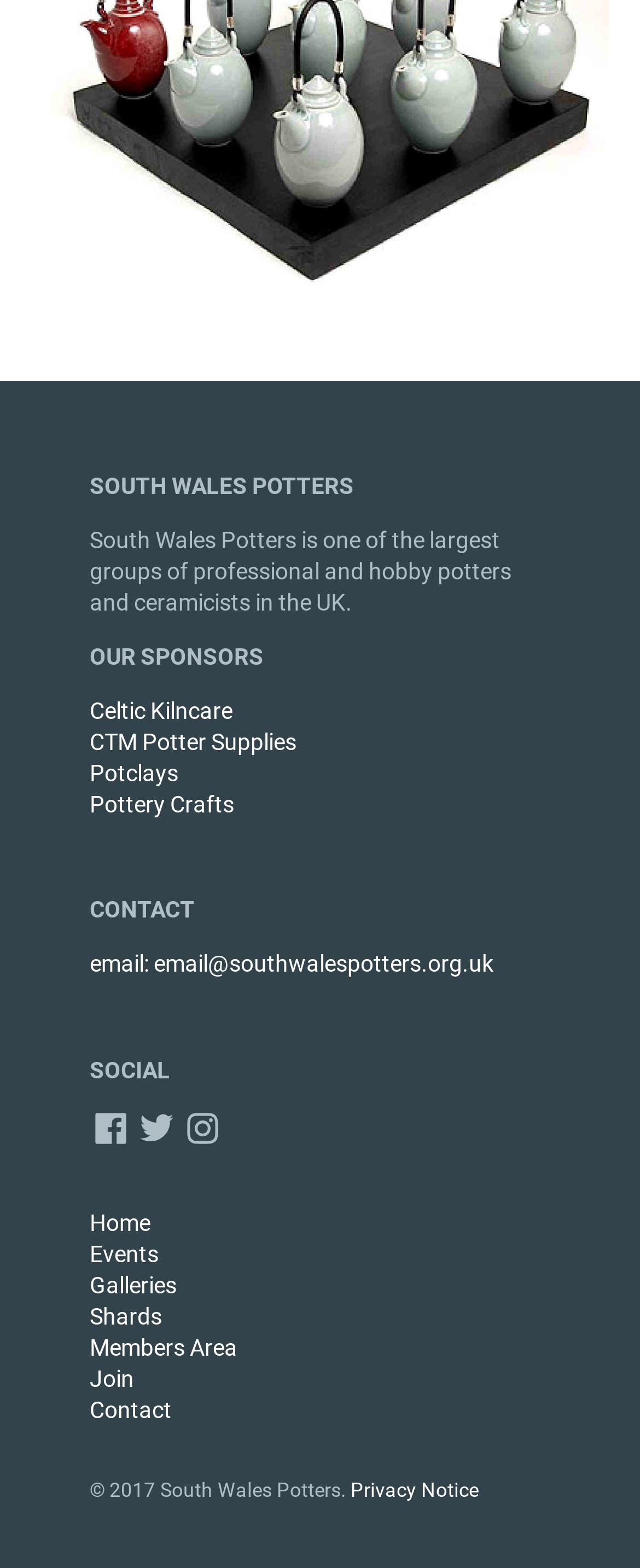Please specify the bounding box coordinates of the region to click in order to perform the following instruction: "go to Home page".

[0.14, 0.769, 0.235, 0.789]